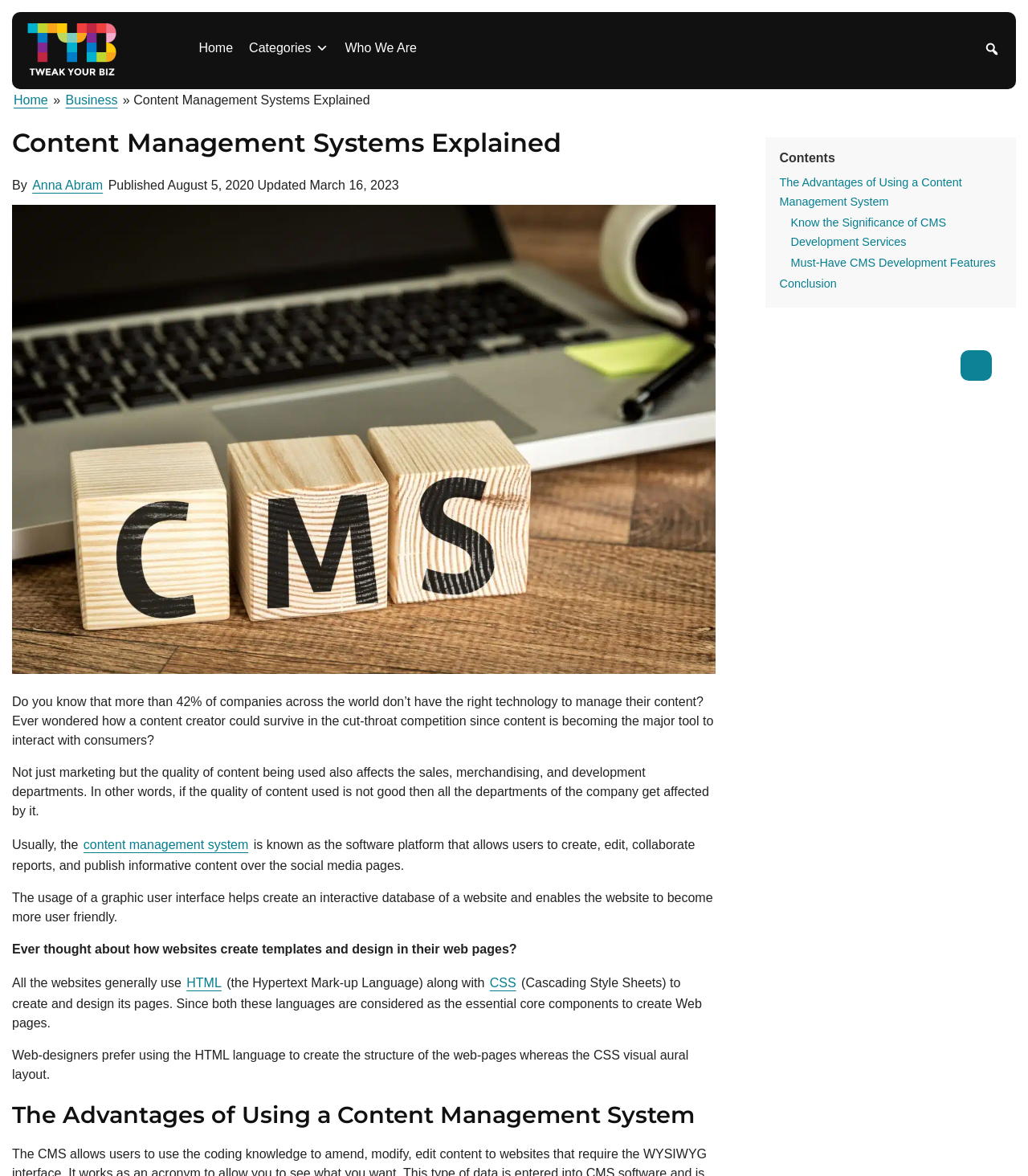Identify the bounding box coordinates for the region of the element that should be clicked to carry out the instruction: "Read about Content Management Systems Explained". The bounding box coordinates should be four float numbers between 0 and 1, i.e., [left, top, right, bottom].

[0.13, 0.079, 0.36, 0.091]